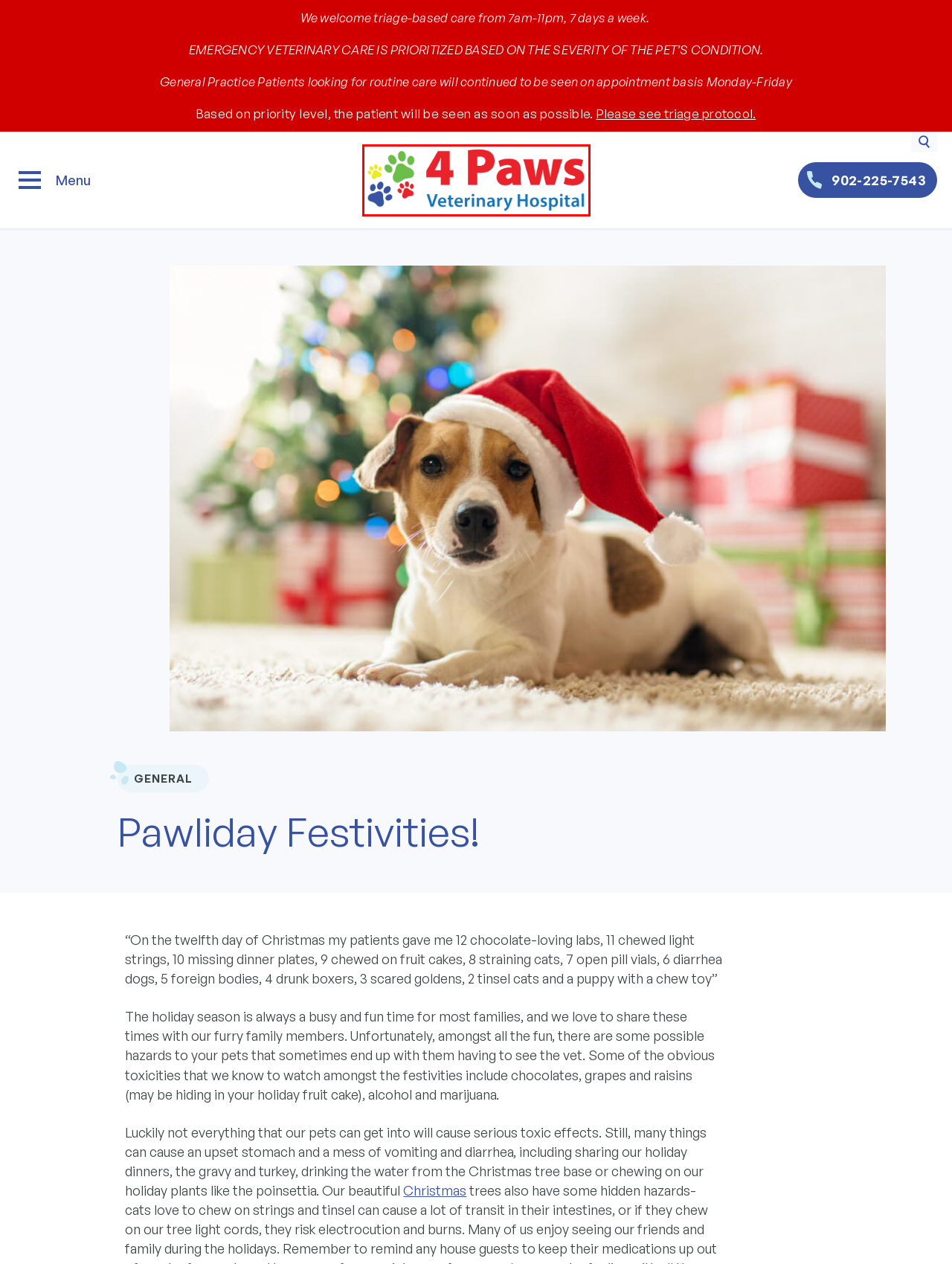Provided is a screenshot of a webpage with a red bounding box around an element. Select the most accurate webpage description for the page that appears after clicking the highlighted element. Here are the candidates:
A. Christmas Presents - 4 Paws Veterinary Hospital
B. 4 Paws 24 Hour Veterinary Hospital: Veterinarian in Halifax, Nova Scotia
C. Privacy Policy - 4 Paws Veterinary Hospital
D. Dr. Stephanie Hayward - 4 Paws Veterinary Hospital
E. General Archives - 4 Paws Veterinary Hospital
F. 20 Things You Didn’t Know About Cats - 4 Paws Veterinary Hospital
G. Our Team - 4 Paws Veterinary Hospital
H. Fear Free Visits - 4 Paws Veterinary Hospital

B